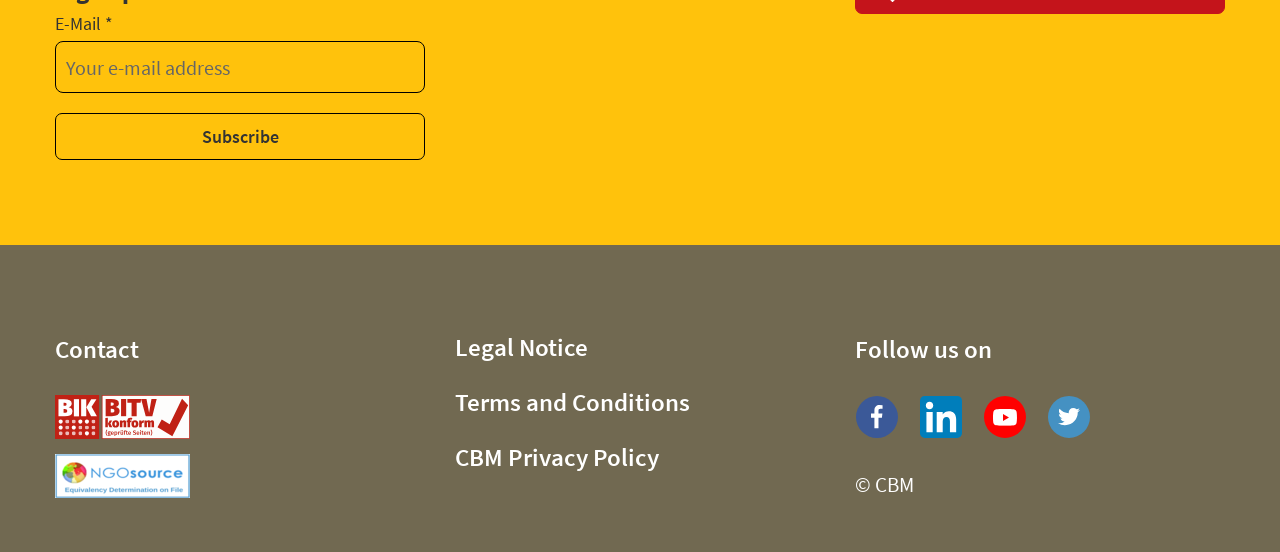Given the element description, predict the bounding box coordinates in the format (top-left x, top-left y, bottom-right x, bottom-right y), using floating point numbers between 0 and 1: Linkedin

[0.718, 0.715, 0.752, 0.794]